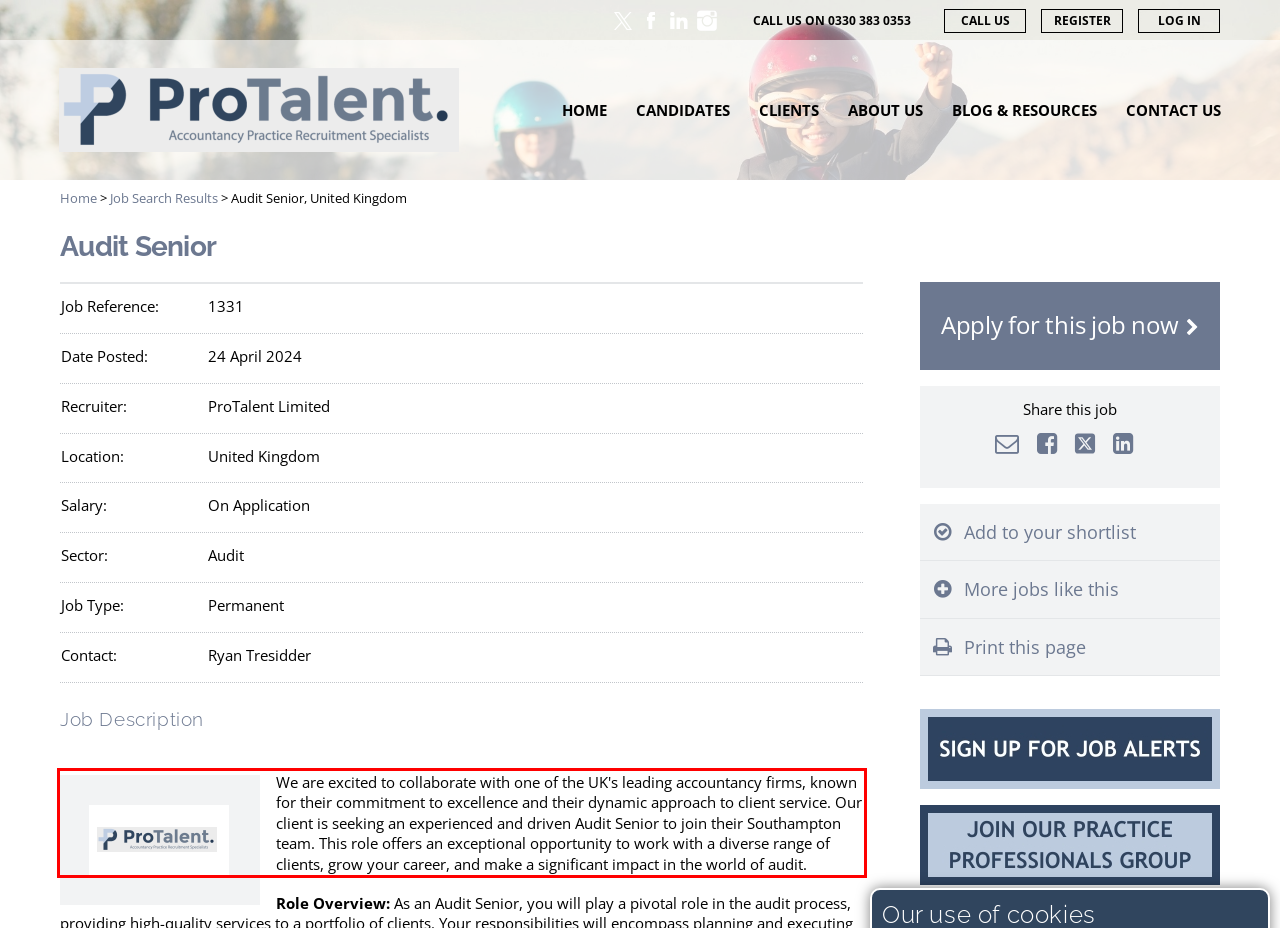Locate the red bounding box in the provided webpage screenshot and use OCR to determine the text content inside it.

We are excited to collaborate with one of the UK's leading accountancy firms, known for their commitment to excellence and their dynamic approach to client service. Our client is seeking an experienced and driven Audit Senior to join their Southampton team. This role offers an exceptional opportunity to work with a diverse range of clients, grow your career, and make a significant impact in the world of audit.